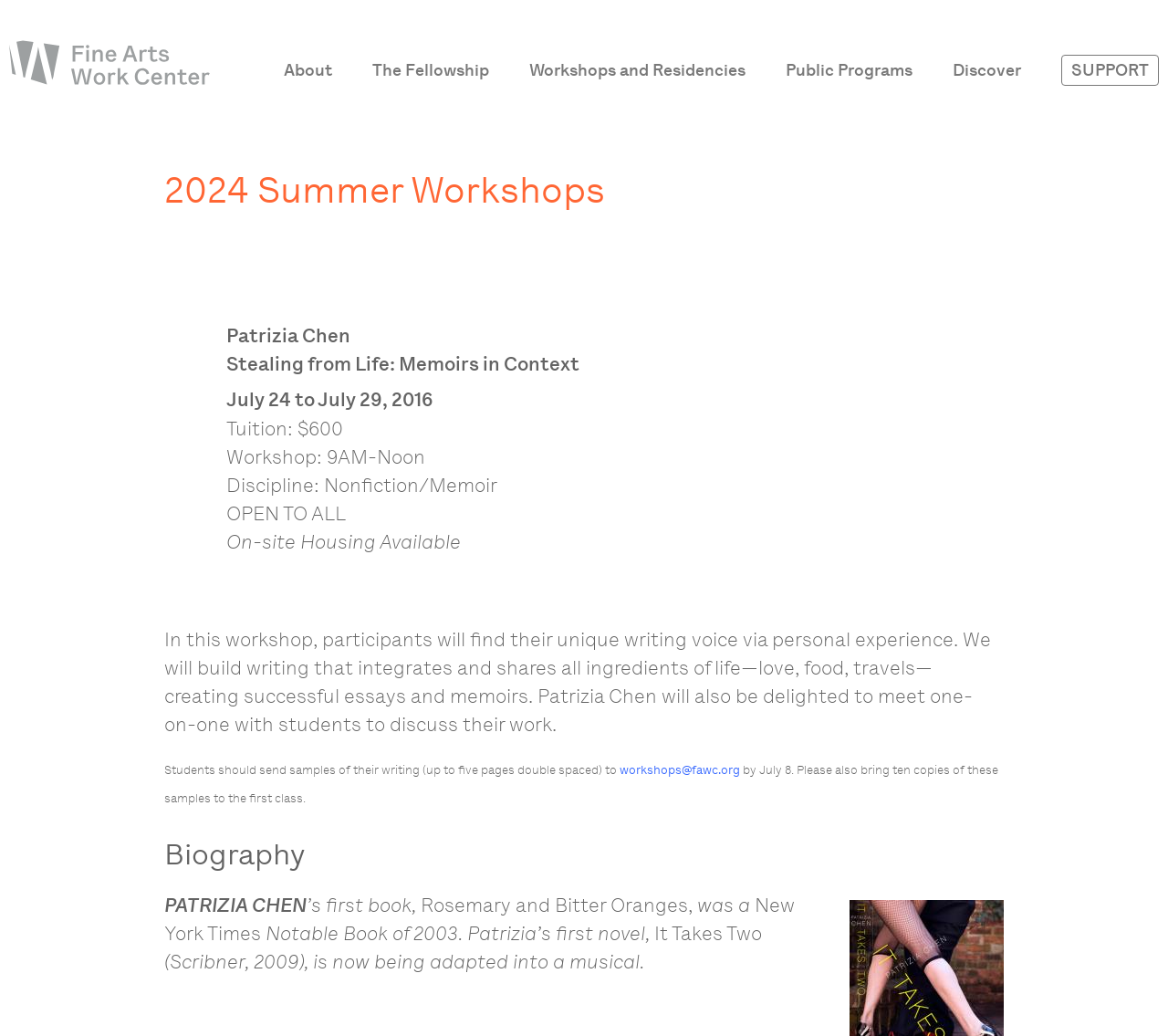Create a detailed summary of the webpage's content and design.

The webpage is about a writing workshop titled "Stealing from Life: Memoirs in Context" at the Fine Arts Work Center in Provincetown. At the top of the page, there is a logo and a navigation menu with links to "About", "The Fellowship", "Workshops and Residencies", "Public Programs", "Discover", and "SUPPORT".

Below the navigation menu, there is a section with a heading "2024 Summer Workshops". This section contains information about the workshop, including the instructor's name, Patrizia Chen, the workshop title, dates, tuition, and schedule. There is also a description of the workshop, which explains that participants will find their unique writing voice through personal experience and build writing that integrates various aspects of life.

The workshop details are followed by a section with a heading "Biography", which provides information about the instructor, Patrizia Chen. This section includes her name, a brief description of her first book, "Rosemary and Bitter Oranges", and her first novel, "It Takes Two", which is being adapted into a musical.

Throughout the page, there are several images, but they do not contain descriptive text. The overall layout of the page is organized, with clear headings and concise text, making it easy to navigate and find information about the workshop and the instructor.